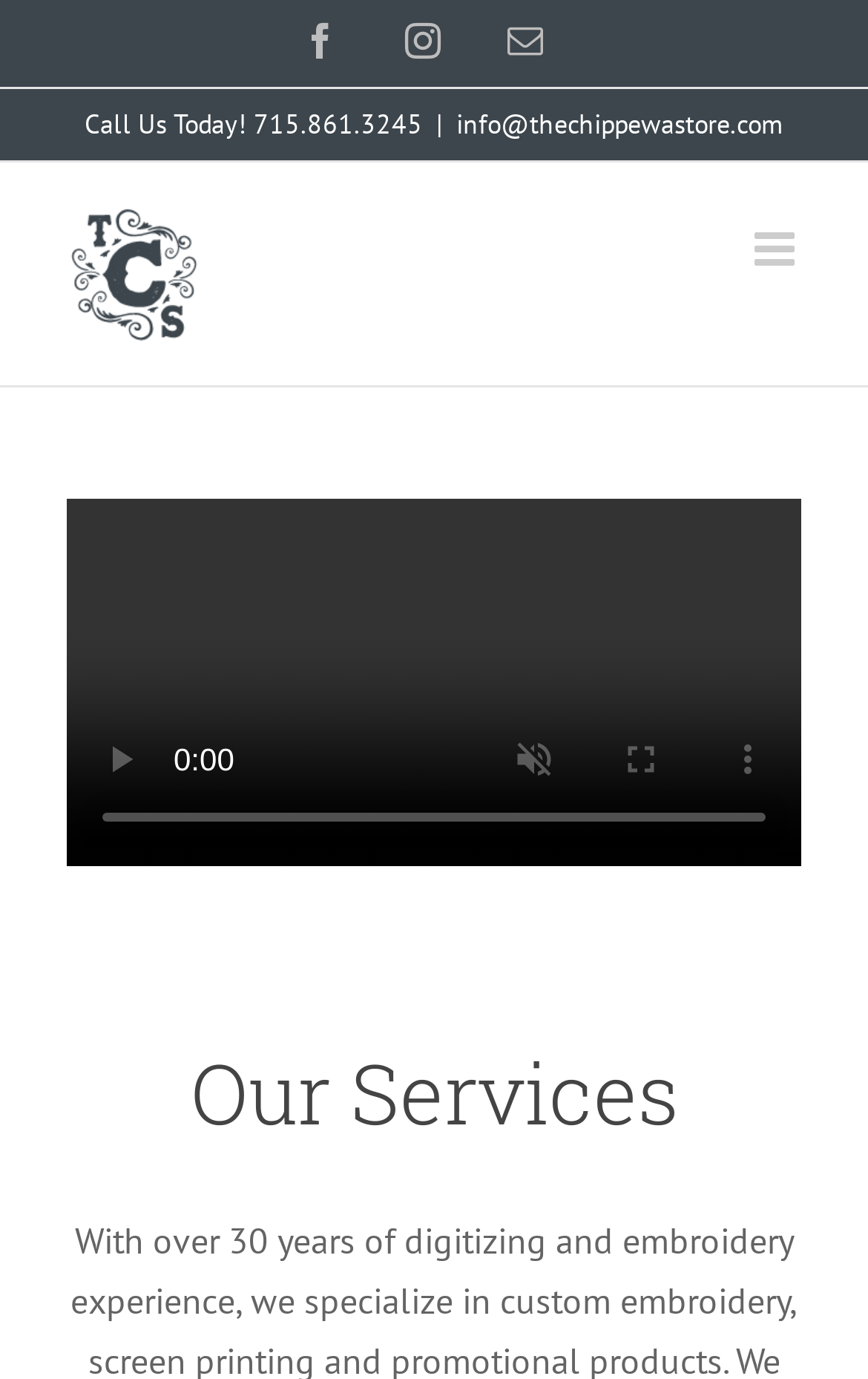Bounding box coordinates should be in the format (top-left x, top-left y, bottom-right x, bottom-right y) and all values should be floating point numbers between 0 and 1. Determine the bounding box coordinate for the UI element described as: Email

[0.585, 0.016, 0.626, 0.042]